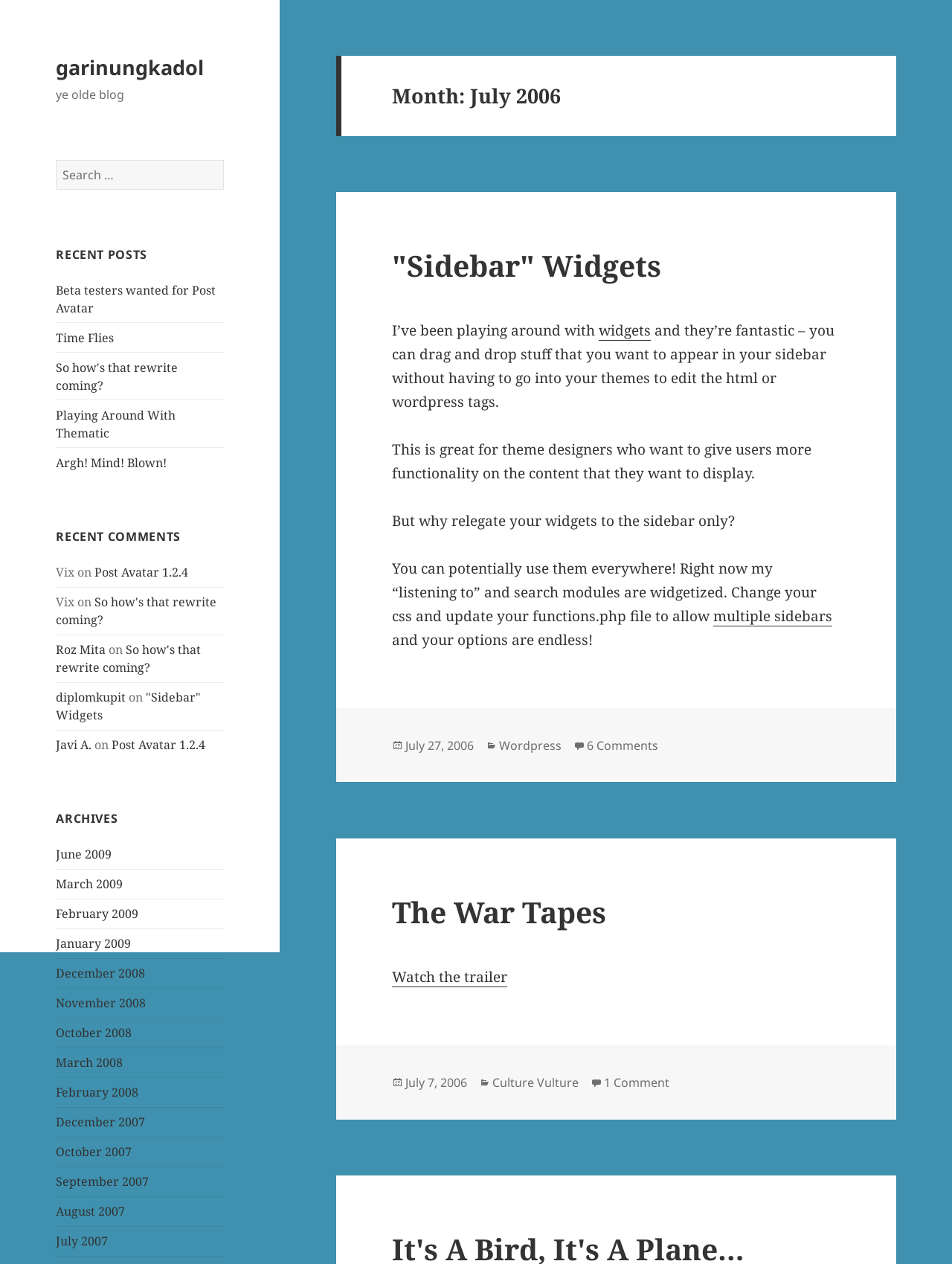Please find the bounding box coordinates of the section that needs to be clicked to achieve this instruction: "Read the post 'Sidebar' Widgets".

[0.412, 0.196, 0.882, 0.224]